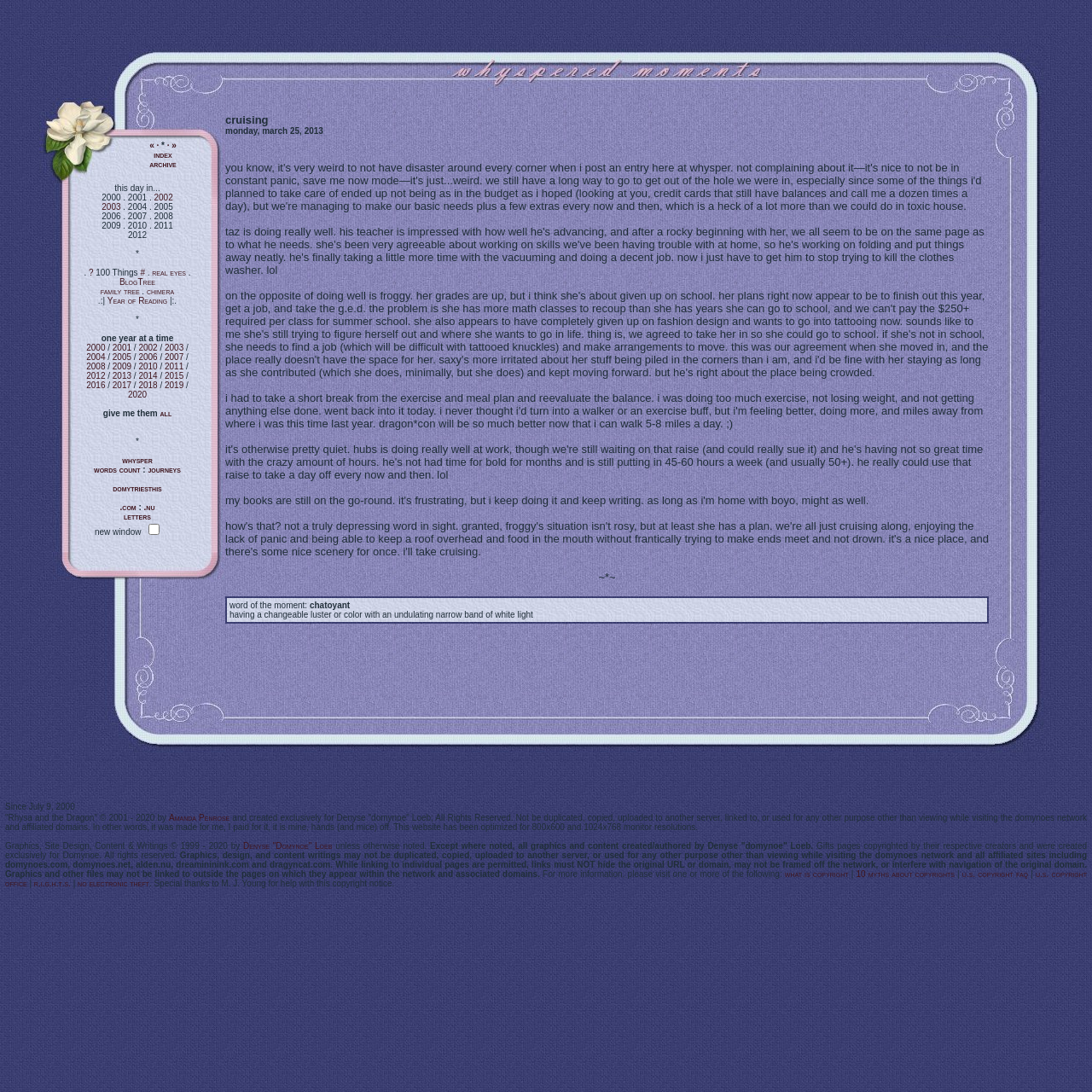Identify the bounding box coordinates for the element you need to click to achieve the following task: "click on the 'word of the moment: chatoyant' link". Provide the bounding box coordinates as four float numbers between 0 and 1, in the form [left, top, right, bottom].

[0.206, 0.546, 0.905, 0.571]